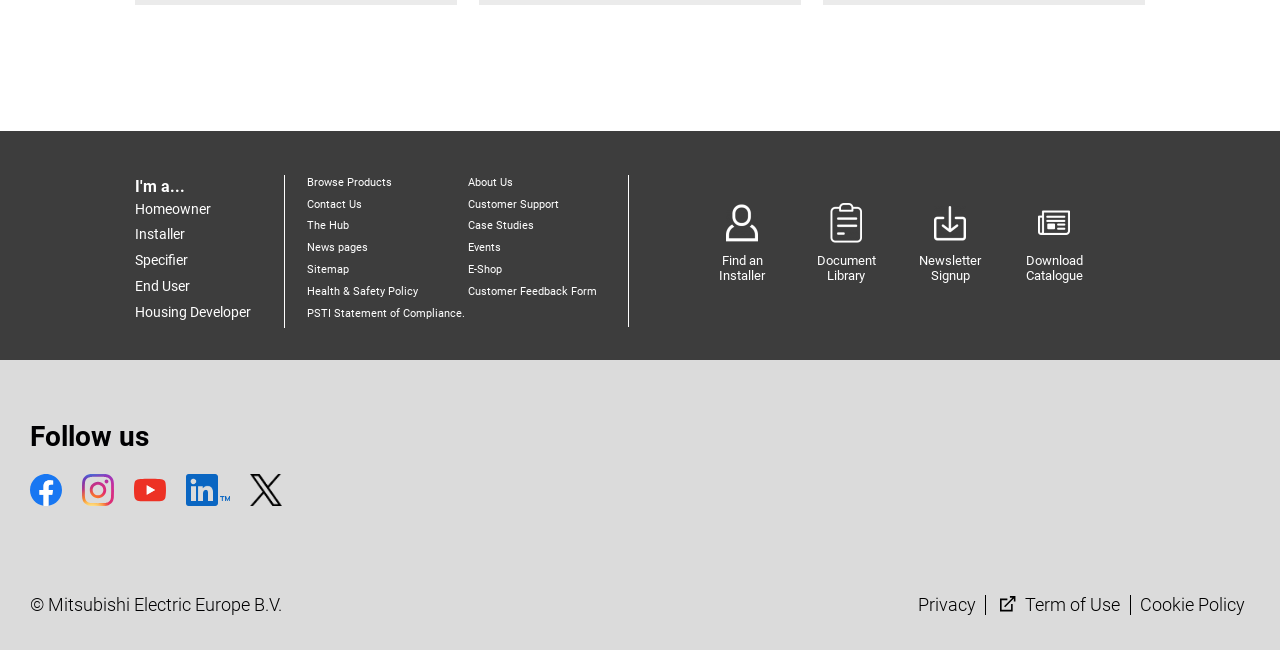Identify the bounding box for the described UI element. Provide the coordinates in (top-left x, top-left y, bottom-right x, bottom-right y) format with values ranging from 0 to 1: alt="X (Twitter) (open new window)"

[0.196, 0.729, 0.221, 0.779]